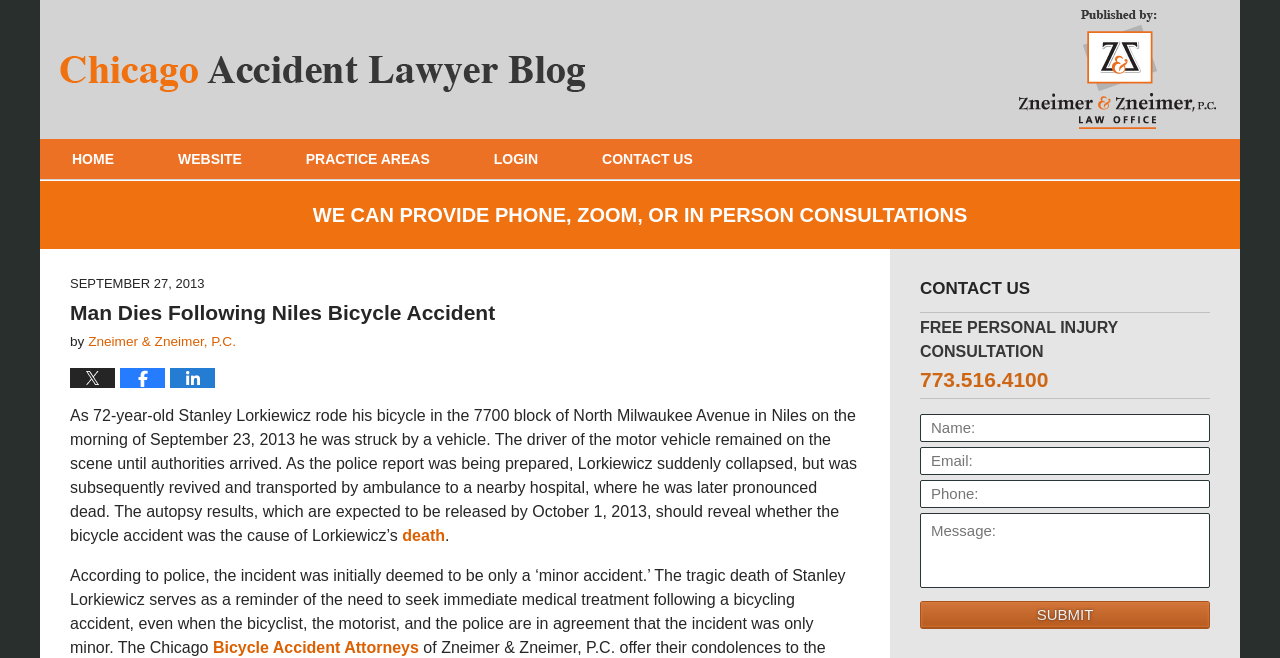What can be shared on social media?
Provide an in-depth answer to the question, covering all aspects.

I found the social media sharing options by looking at the article on the webpage, where it says 'Tweet this Post', 'Share on Facebook', and 'Share on LinkedIn'. This suggests that the post can be shared on these social media platforms.